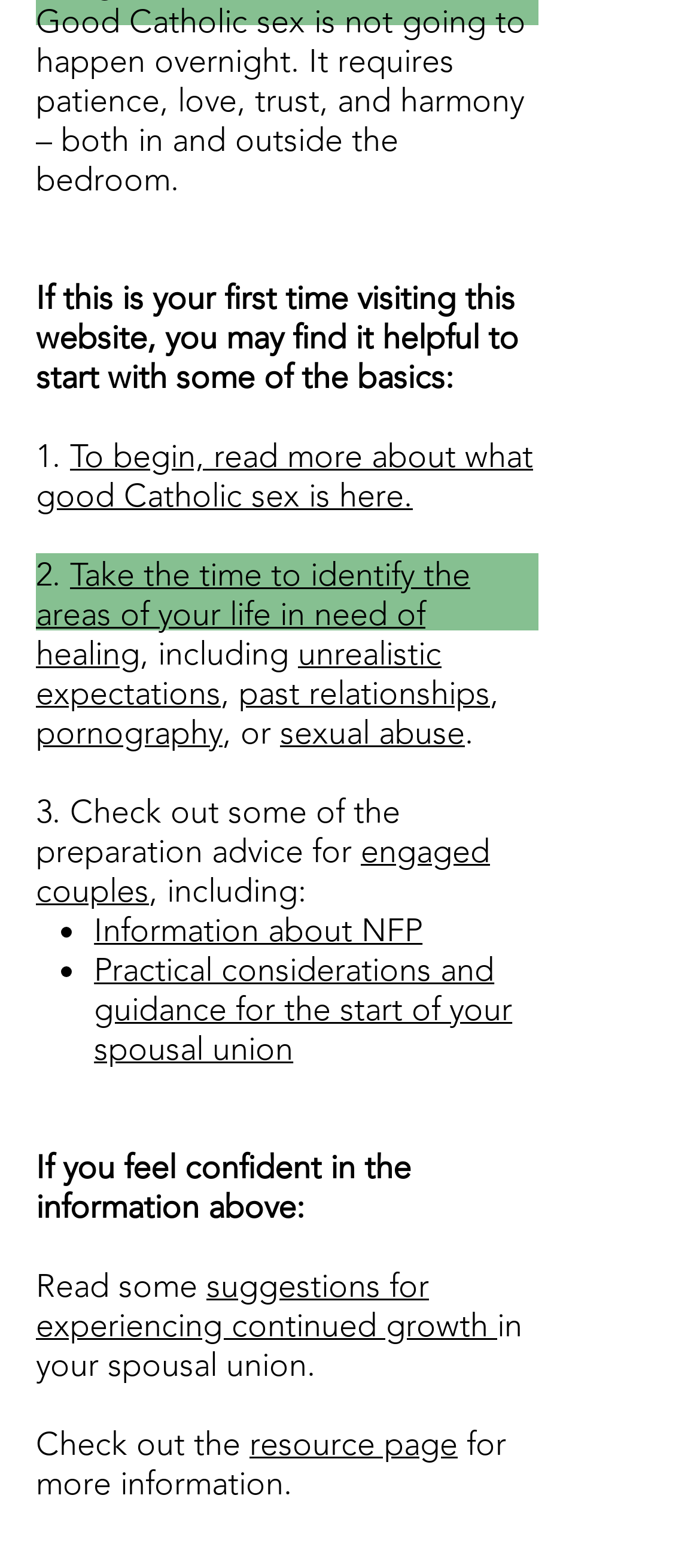Answer the question with a brief word or phrase:
What is the purpose of the resource page?

More information